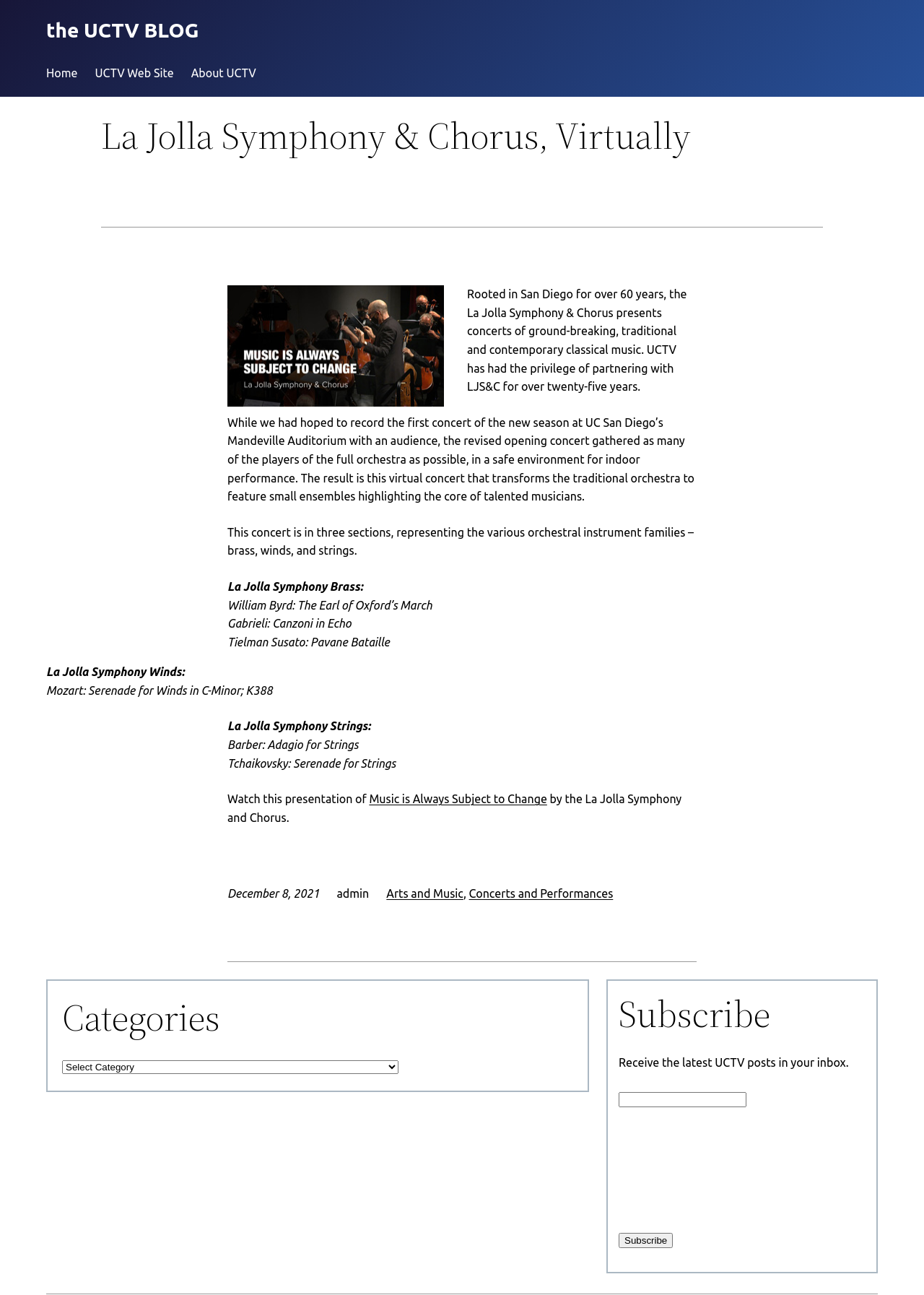Please pinpoint the bounding box coordinates for the region I should click to adhere to this instruction: "Click on the 'UCTV Web Site' link".

[0.103, 0.05, 0.188, 0.064]